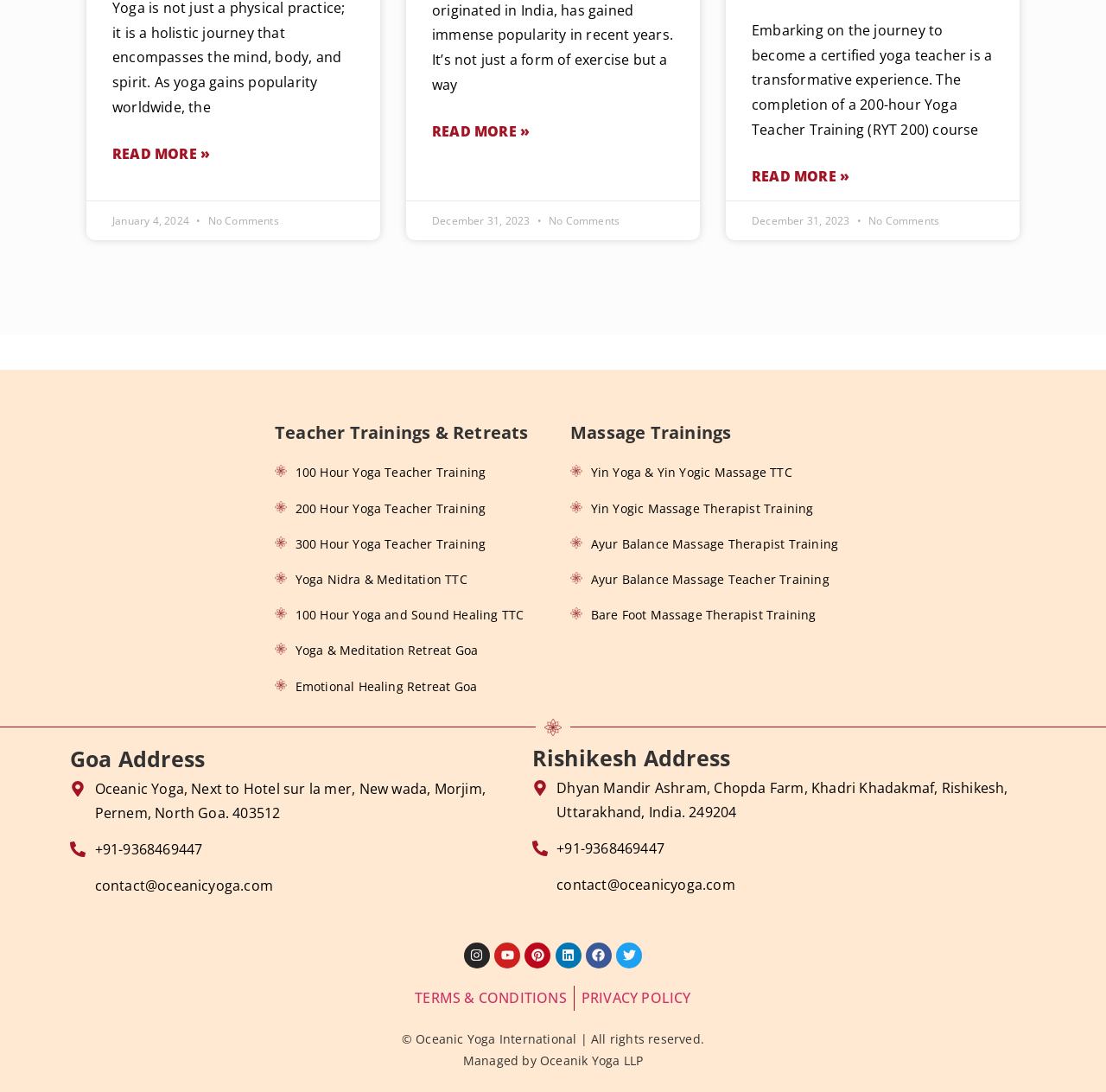Based on what you see in the screenshot, provide a thorough answer to this question: Where are the addresses located?

I can see two addresses mentioned on the webpage, one in Goa and the other in Rishikesh. The Goa address is 'Oceanic Yoga, Next to Hotel sur la mer, New wada, Morjim, Pernem, North Goa. 403512', and the Rishikesh address is 'Dhyan Mandir Ashram, Chopda Farm, Khadri Khadakmaf, Rishikesh, Uttarakhand, India. 249204'.